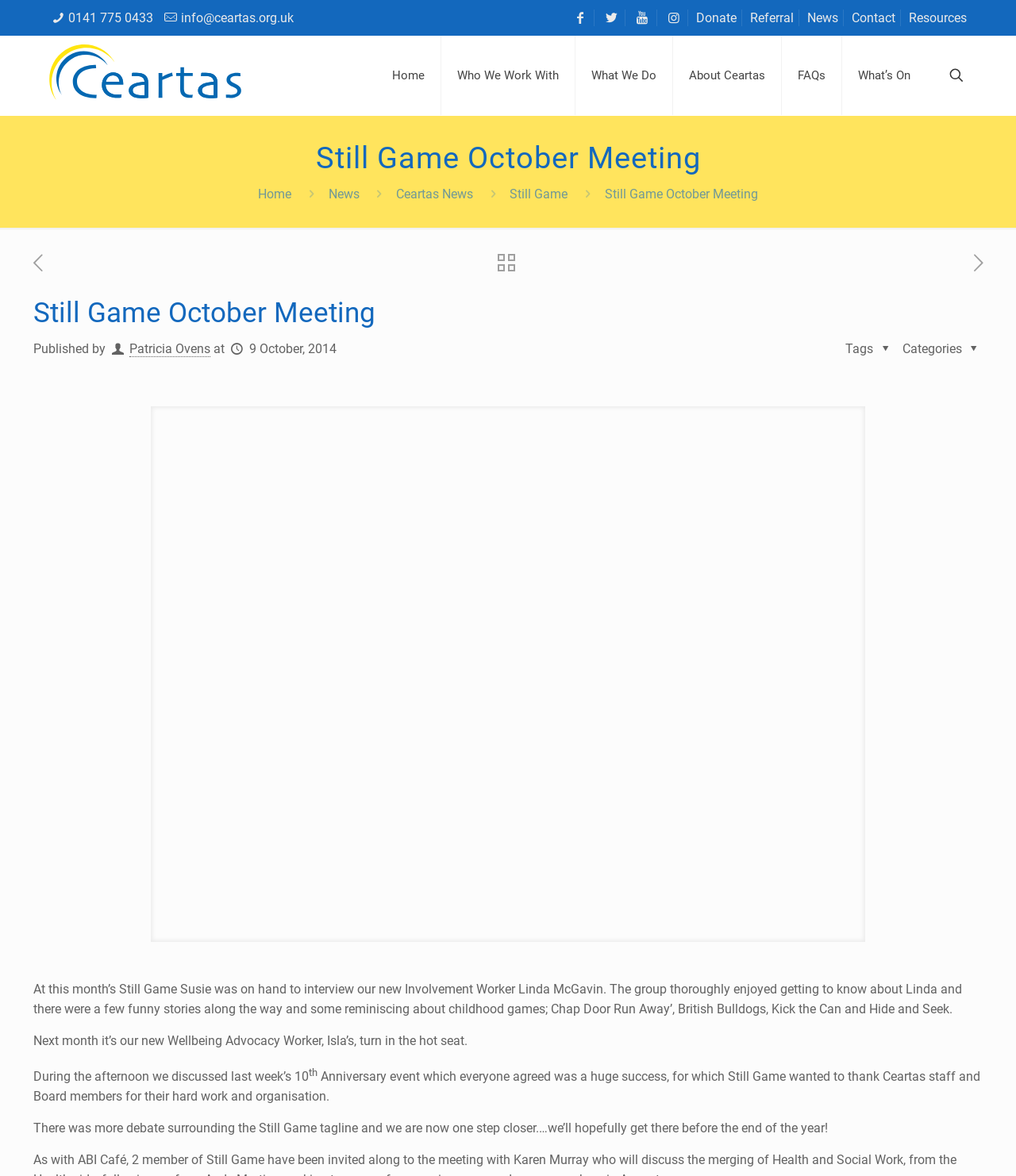Given the element description "Still Game October Meeting" in the screenshot, predict the bounding box coordinates of that UI element.

[0.595, 0.159, 0.746, 0.171]